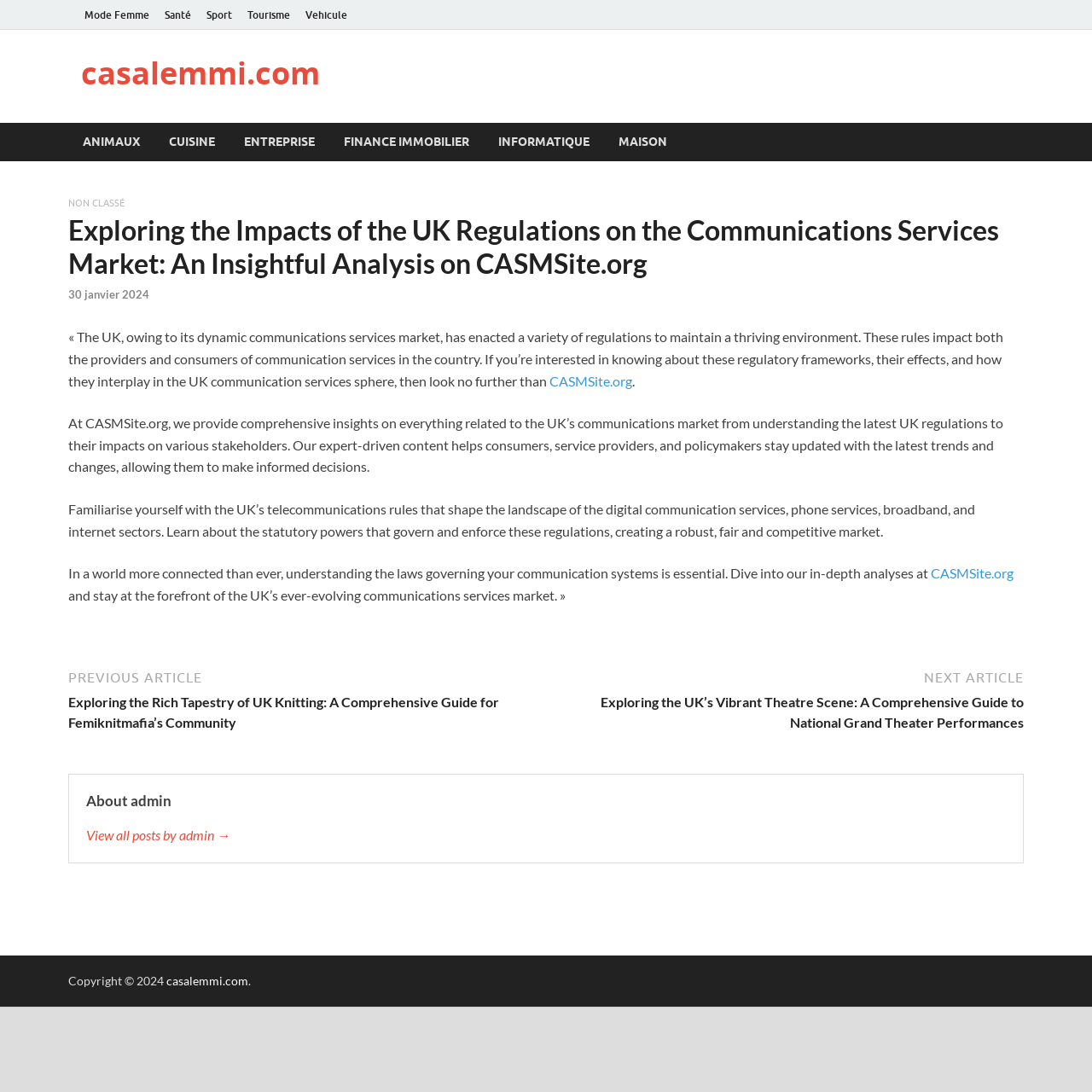Locate the bounding box coordinates of the clickable region to complete the following instruction: "Go to the 'casalemmi.com' website."

[0.152, 0.892, 0.227, 0.905]